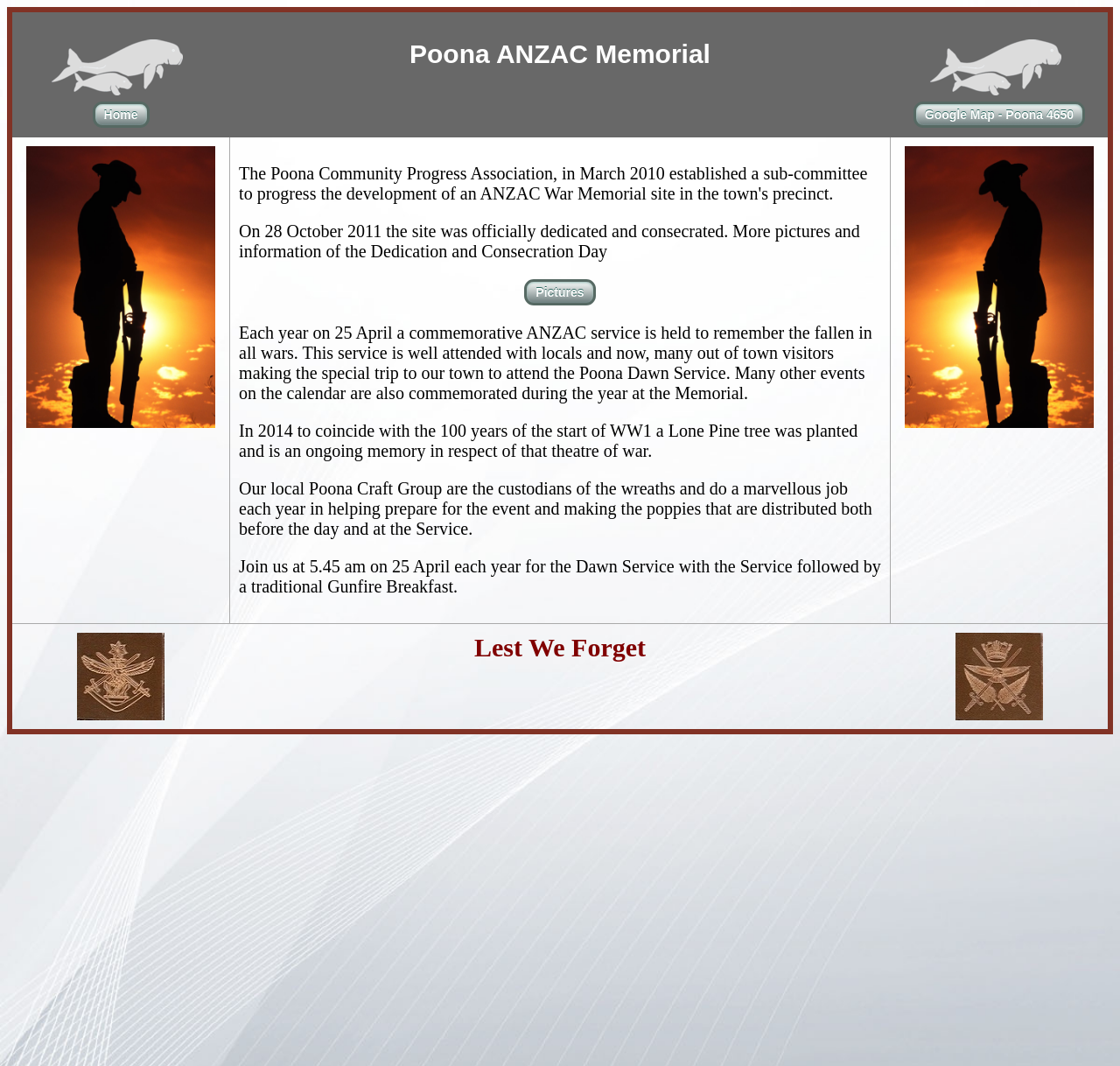Provide the bounding box coordinates in the format (top-left x, top-left y, bottom-right x, bottom-right y). All values are floating point numbers between 0 and 1. Determine the bounding box coordinate of the UI element described as: Home

[0.082, 0.095, 0.133, 0.12]